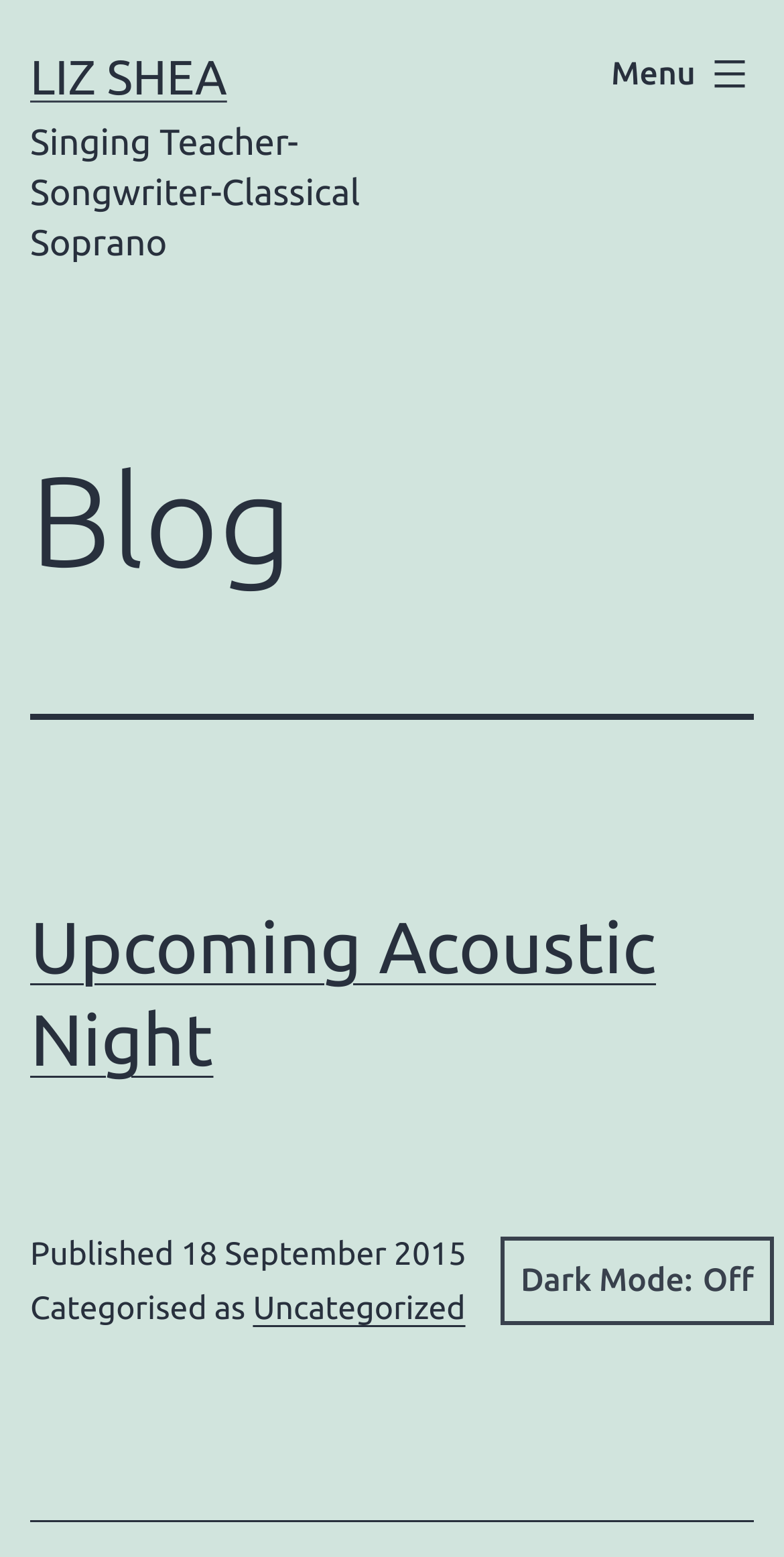What is the profession of Liz Shea?
Based on the image, answer the question in a detailed manner.

Based on the static text 'Singing Teacher-Songwriter-Classical Soprano' under the link 'LIZ SHEA', it can be inferred that Liz Shea is a singing teacher.